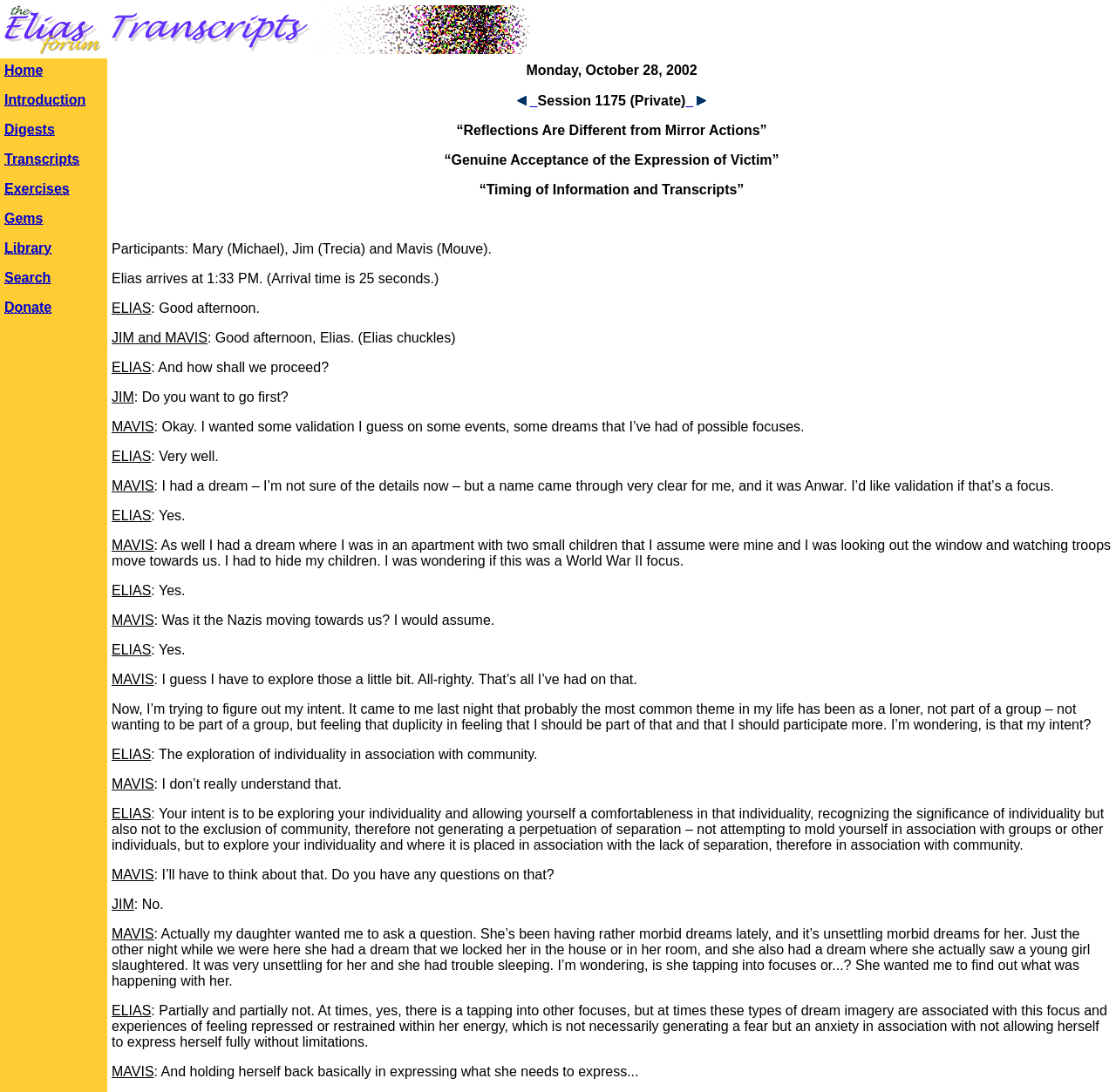Determine the bounding box coordinates for the clickable element to execute this instruction: "Click the 'Home' link". Provide the coordinates as four float numbers between 0 and 1, i.e., [left, top, right, bottom].

[0.004, 0.057, 0.039, 0.071]